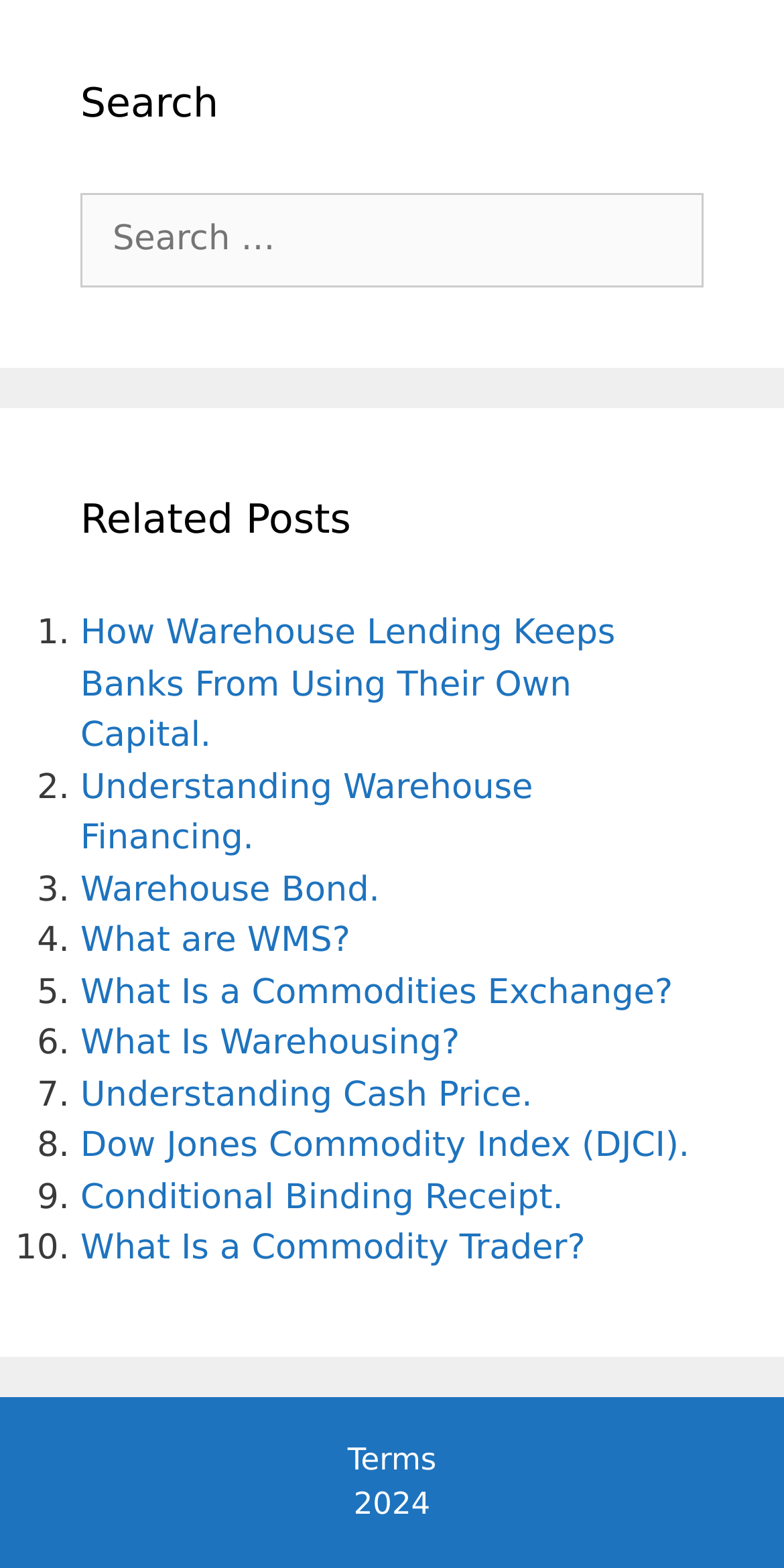Using the provided element description, identify the bounding box coordinates as (top-left x, top-left y, bottom-right x, bottom-right y). Ensure all values are between 0 and 1. Description: Terms

[0.443, 0.919, 0.557, 0.942]